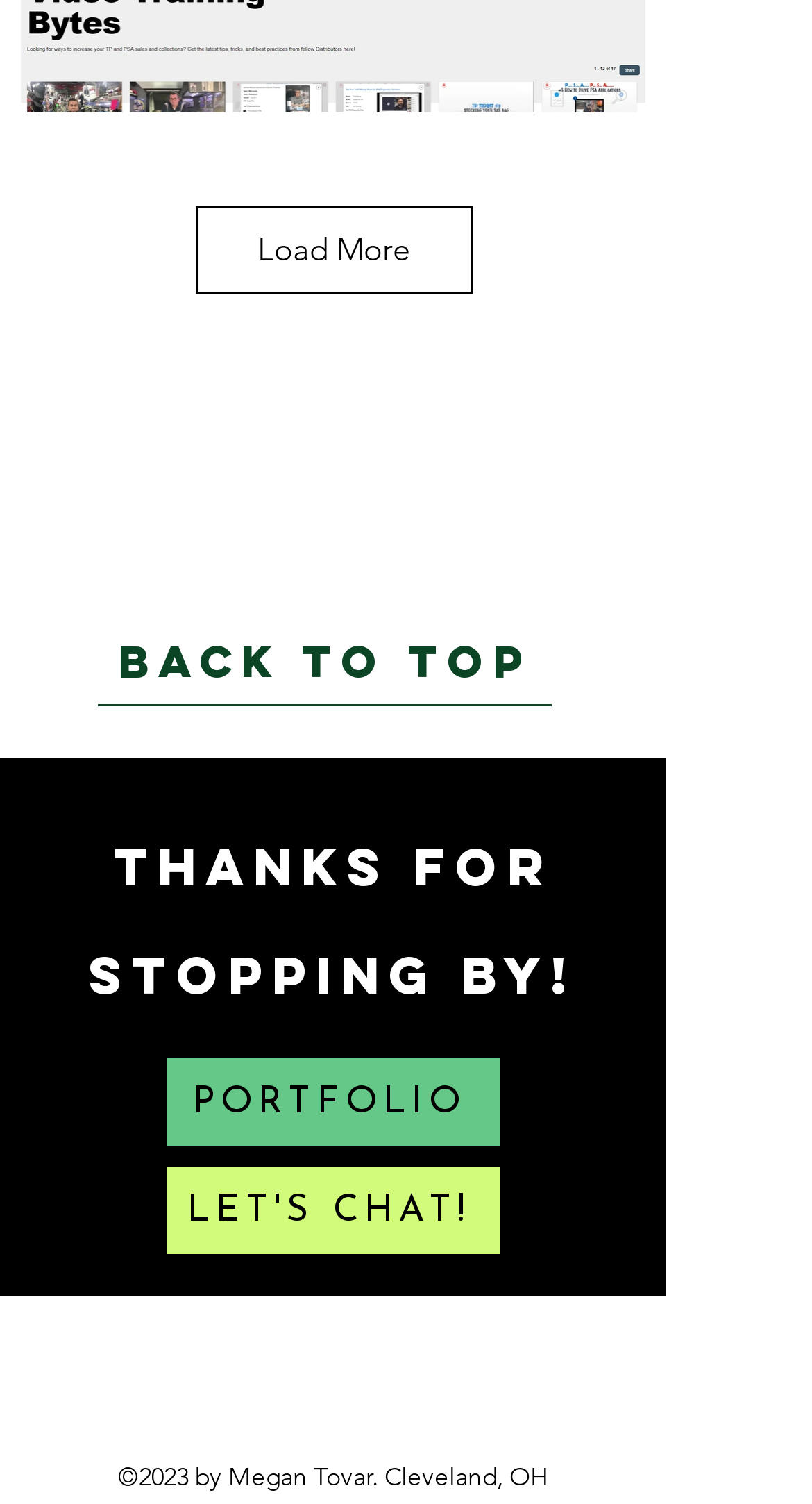What is the location mentioned at the bottom?
Use the information from the screenshot to give a comprehensive response to the question.

I found a StaticText element at the bottom of the page with the text '©2023 by Megan Tovar. Cleveland, OH', which mentions the location as Cleveland, OH.